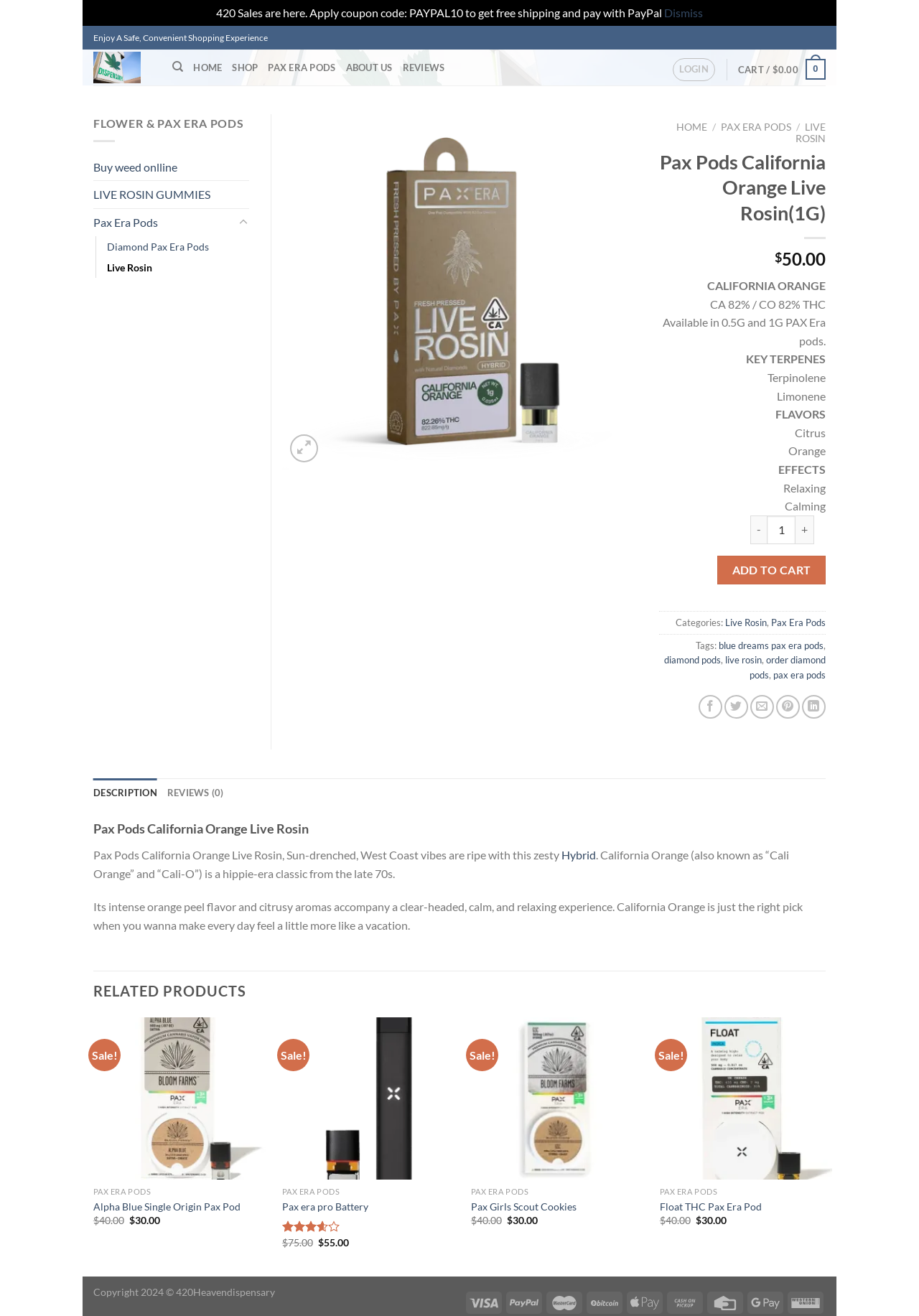What is the name of the product?
Provide a short answer using one word or a brief phrase based on the image.

Pax Pods California Orange Live Rosin